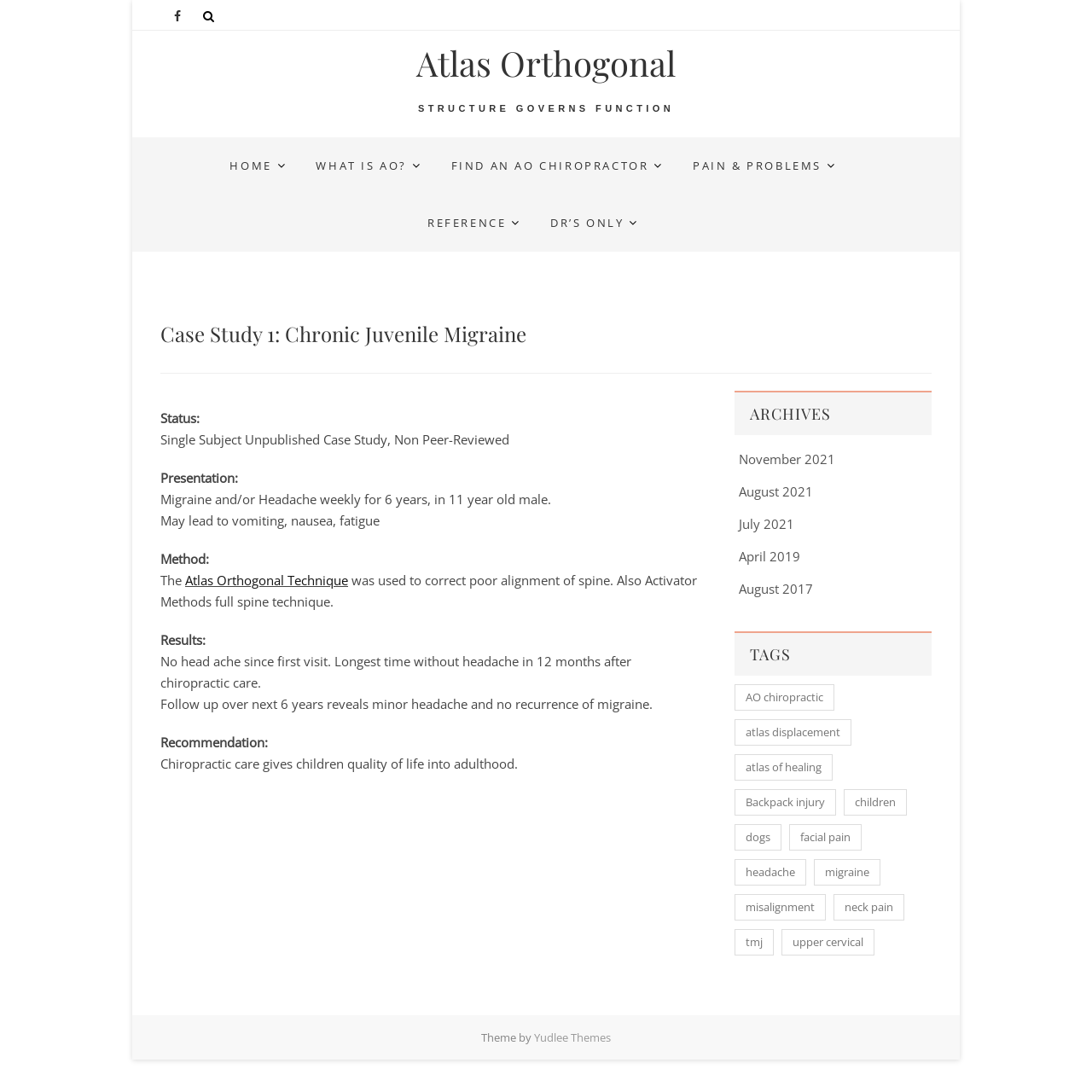Identify the bounding box coordinates of the specific part of the webpage to click to complete this instruction: "Learn about Atlas Orthogonal technique".

[0.17, 0.523, 0.319, 0.539]